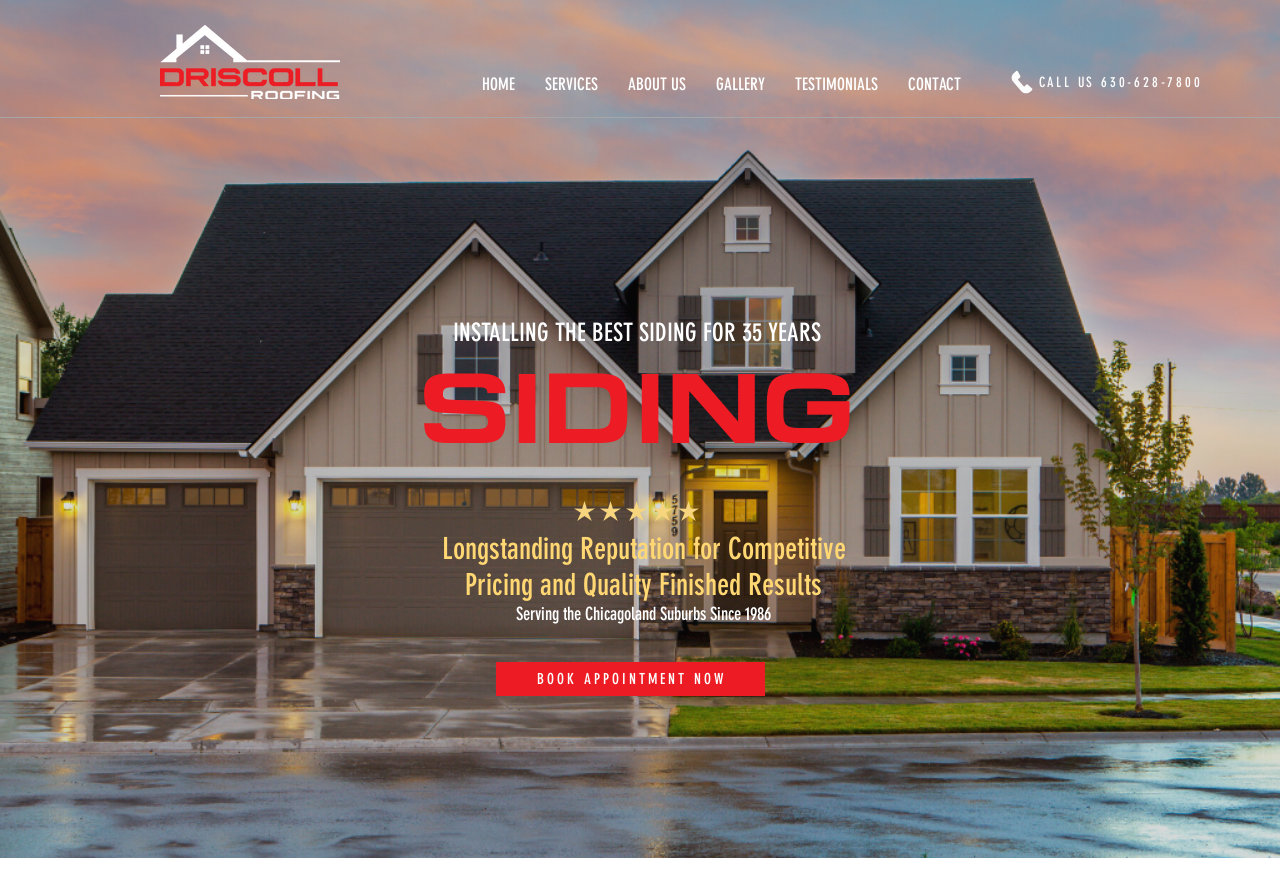Determine the bounding box of the UI component based on this description: "HOME". The bounding box coordinates should be four float values between 0 and 1, i.e., [left, top, right, bottom].

[0.365, 0.079, 0.414, 0.112]